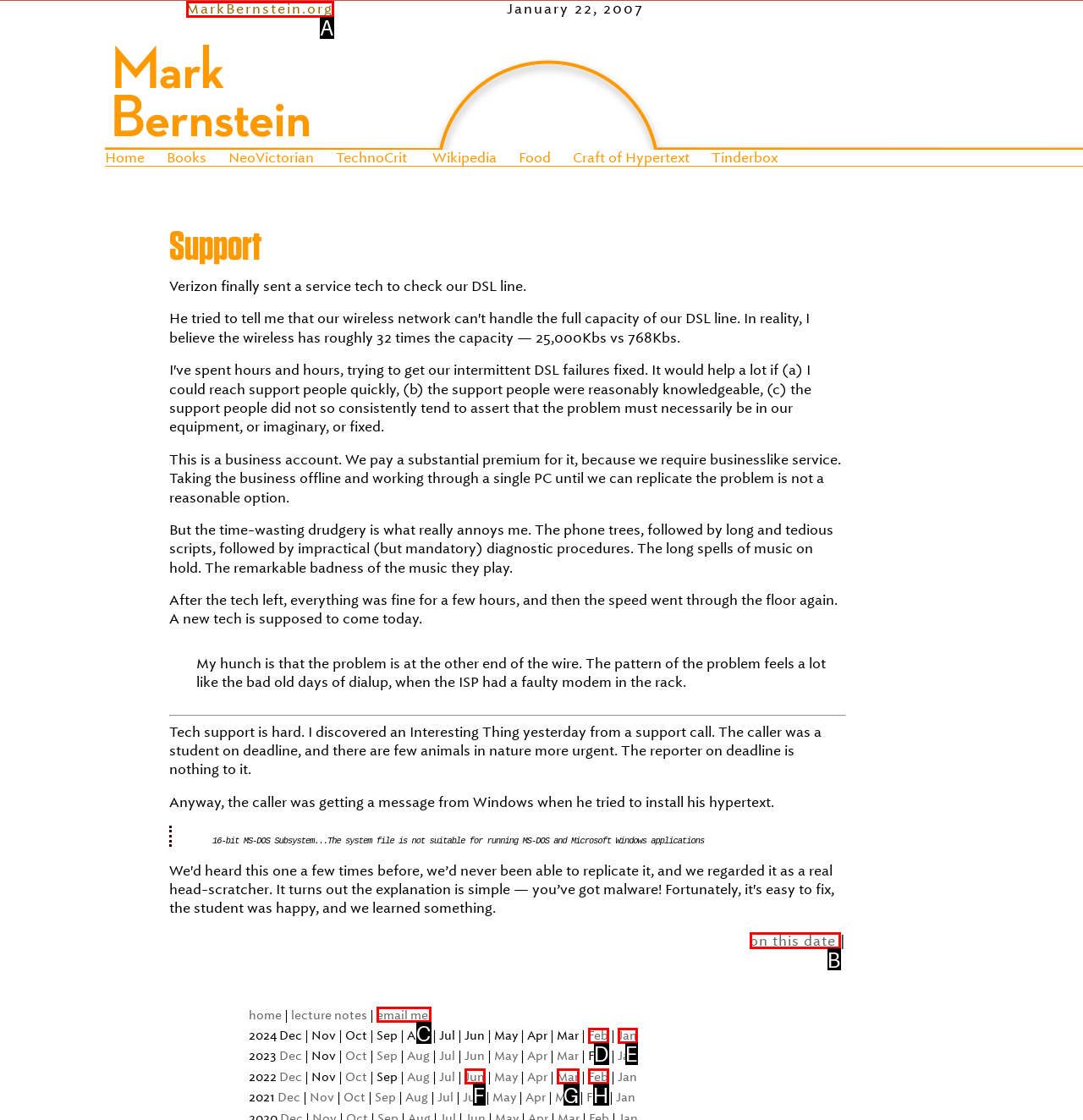Determine the letter of the element I should select to fulfill the following instruction: Click on the 'email me!' link. Just provide the letter.

C